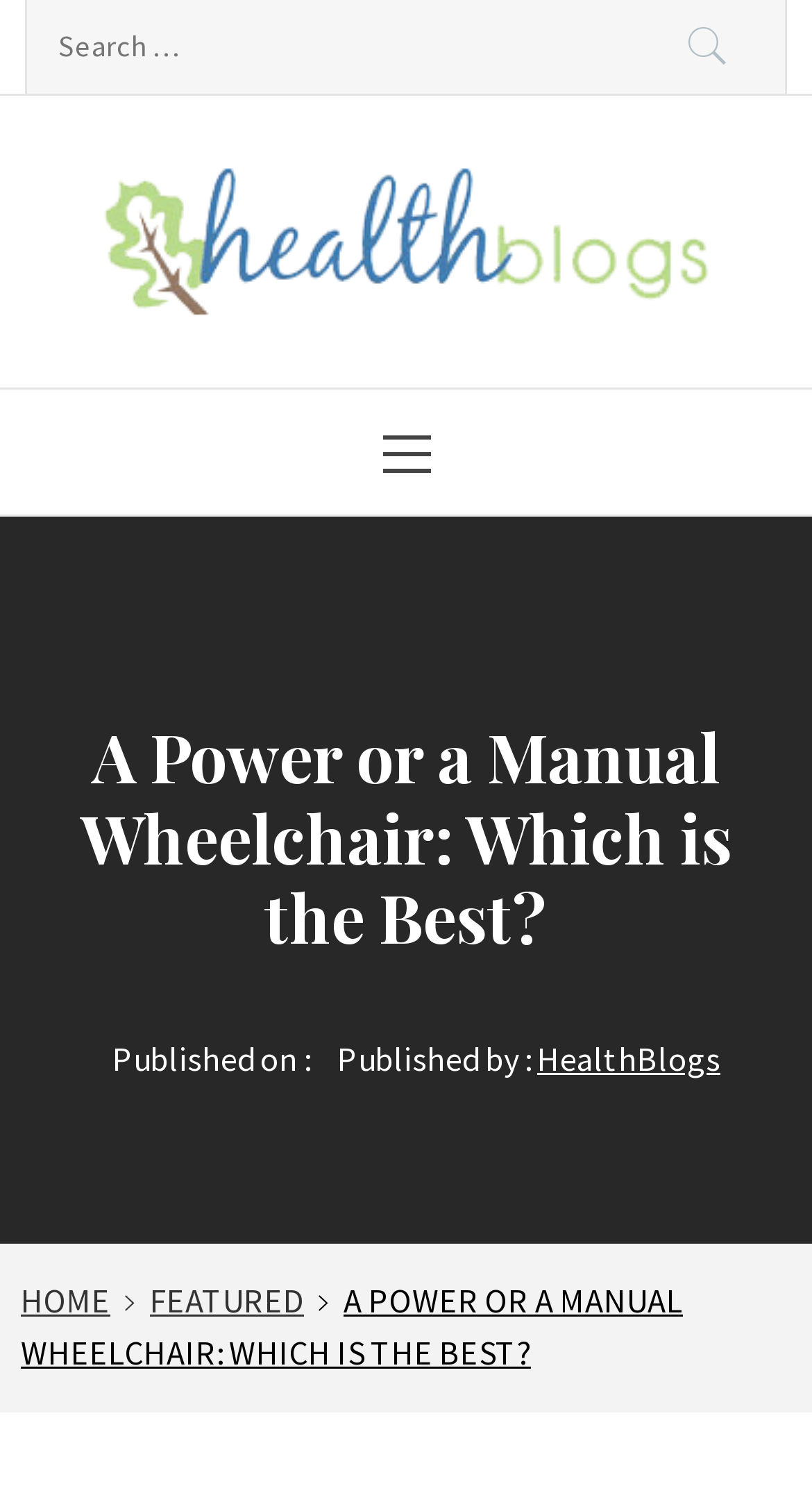Provide the bounding box coordinates of the HTML element this sentence describes: "parent_node: Search for: value="Search"".

[0.774, 0.0, 0.967, 0.063]